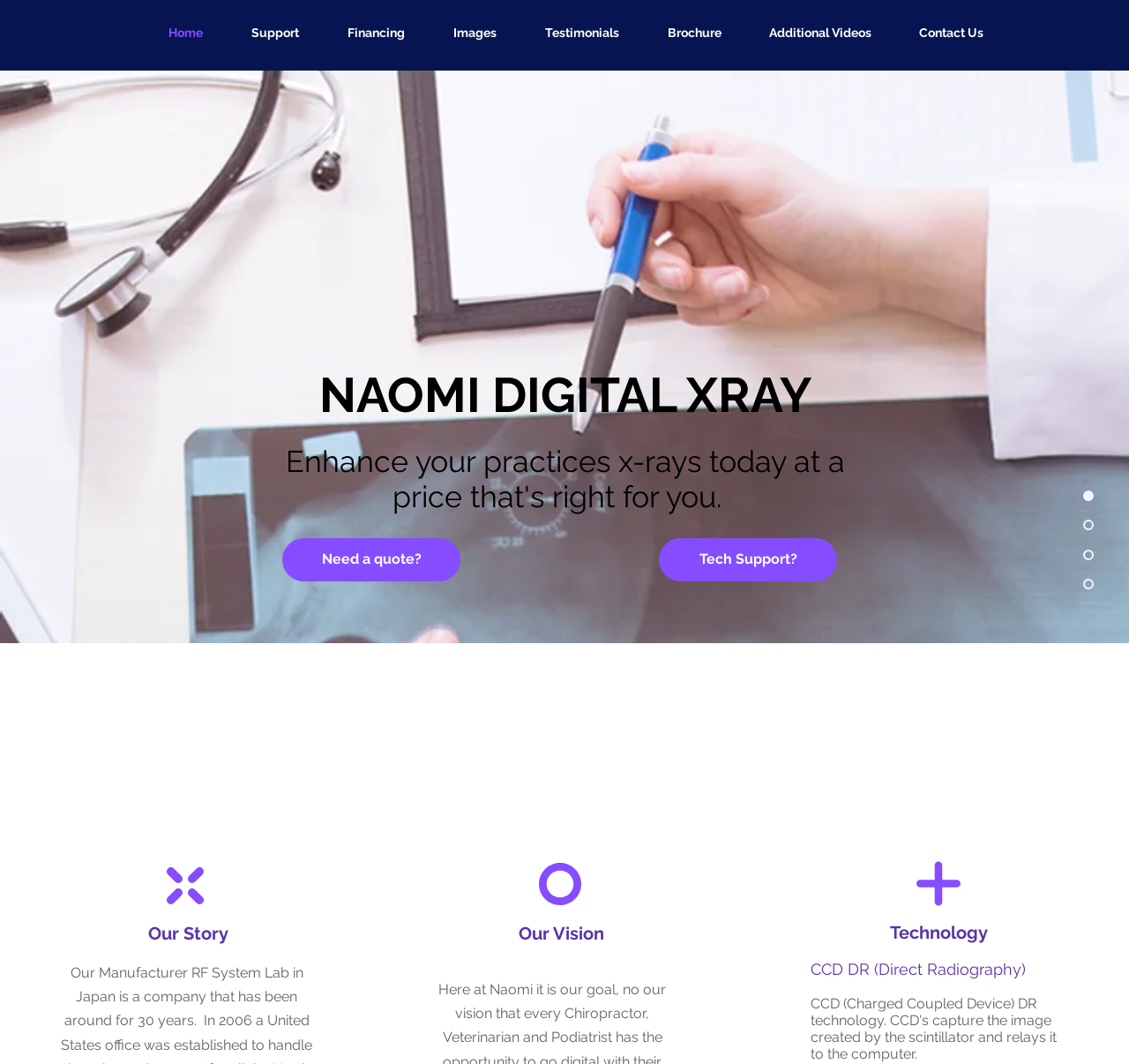Determine the bounding box coordinates of the clickable element to complete this instruction: "View Testimonials". Provide the coordinates in the format of four float numbers between 0 and 1, [left, top, right, bottom].

[0.451, 0.017, 0.56, 0.045]